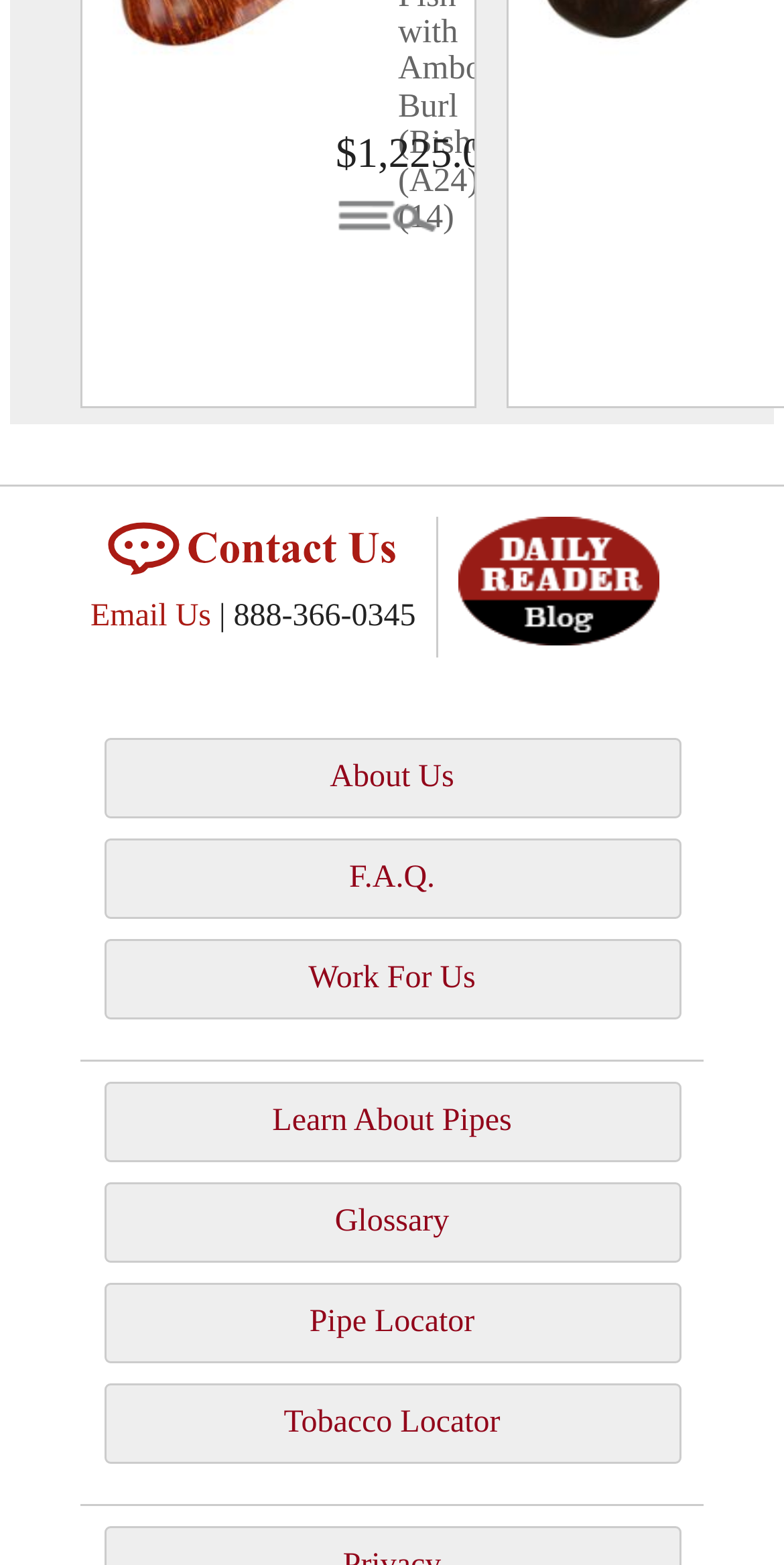Using the element description About Us, predict the bounding box coordinates for the UI element. Provide the coordinates in (top-left x, top-left y, bottom-right x, bottom-right y) format with values ranging from 0 to 1.

[0.132, 0.472, 0.868, 0.523]